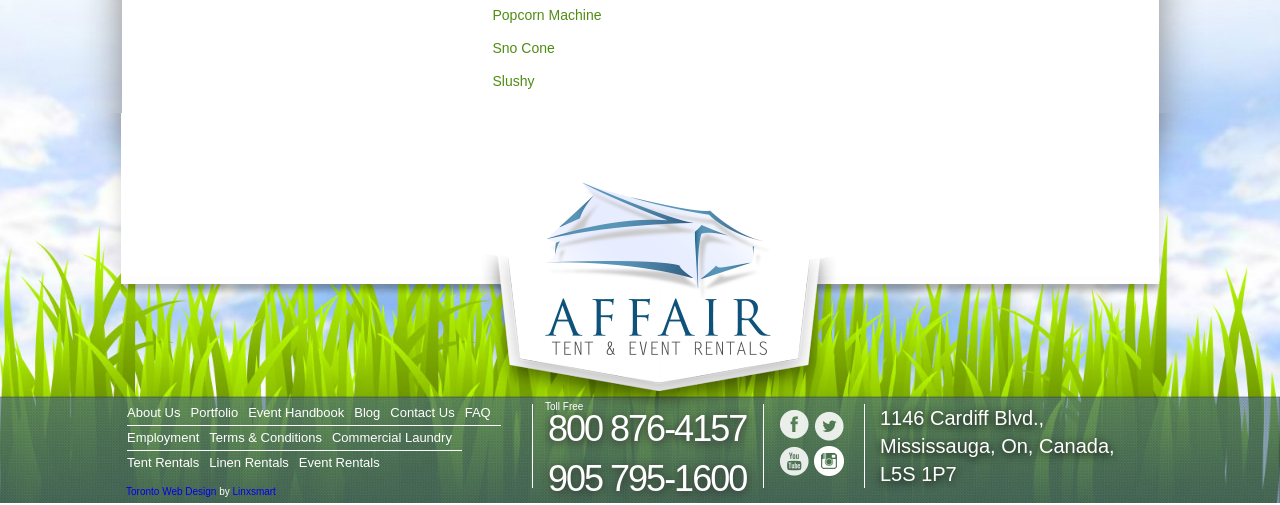Use a single word or phrase to answer the question: 
What is the company's event handbook about?

Unknown